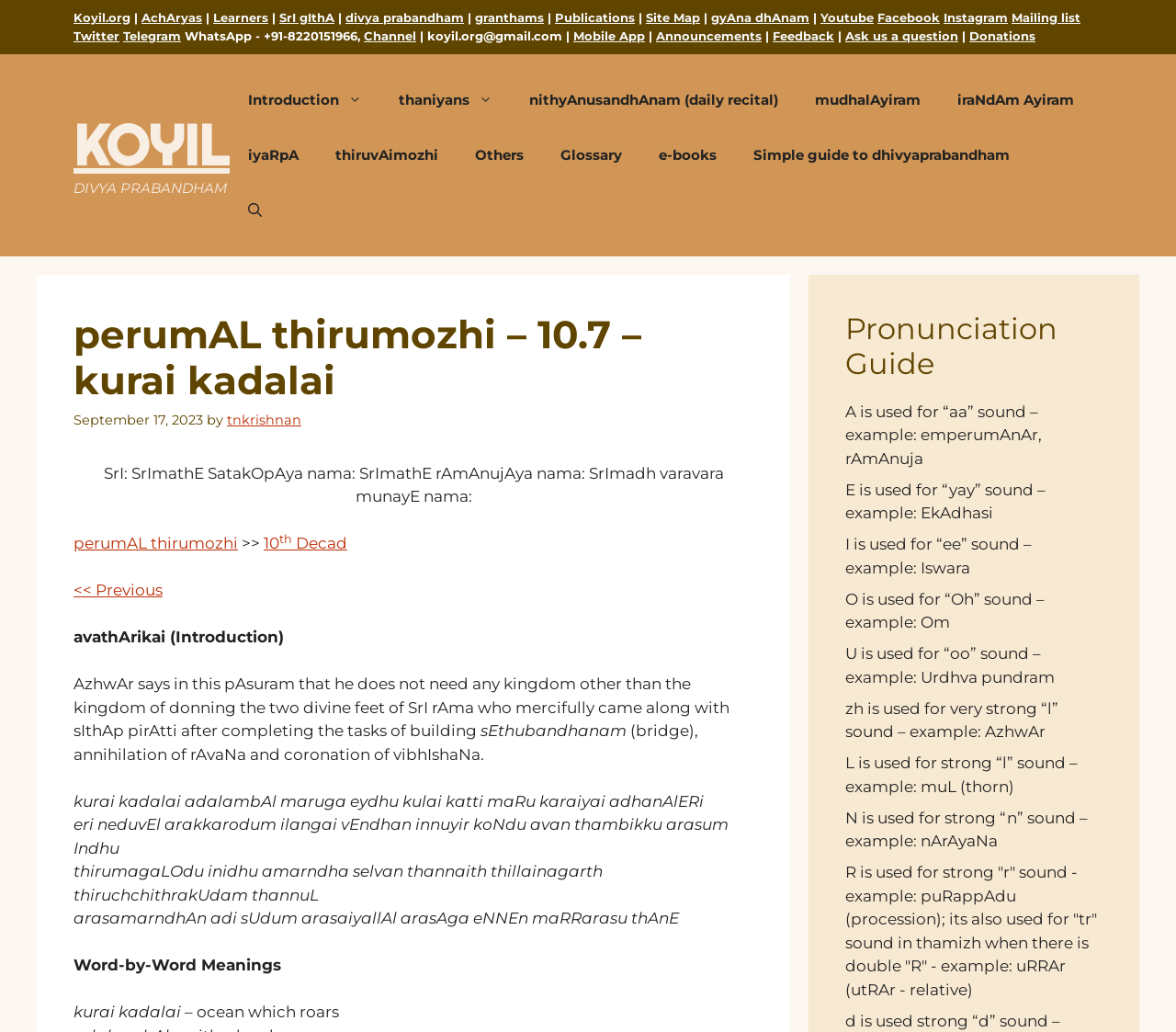Using details from the image, please answer the following question comprehensively:
What is the meaning of 'kurai kadalai'?

The meaning of 'kurai kadalai' is explained in the Word-by-Word Meanings section, where it says 'kurai kadalai – ocean which roars'.